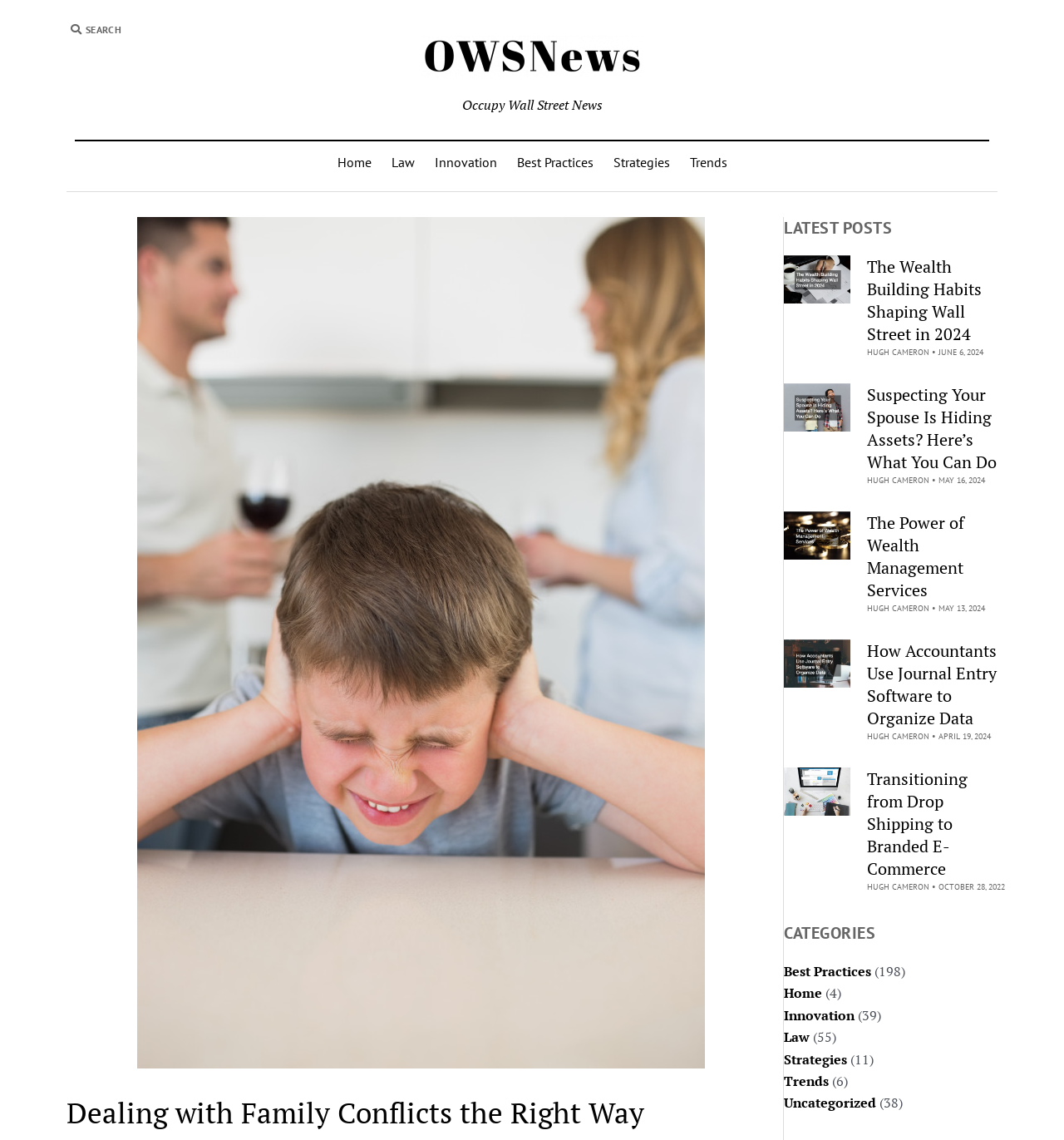Answer succinctly with a single word or phrase:
What is the image above the heading 'Dealing with Family Conflicts the Right Way'?

couple fights while their child covers his ears